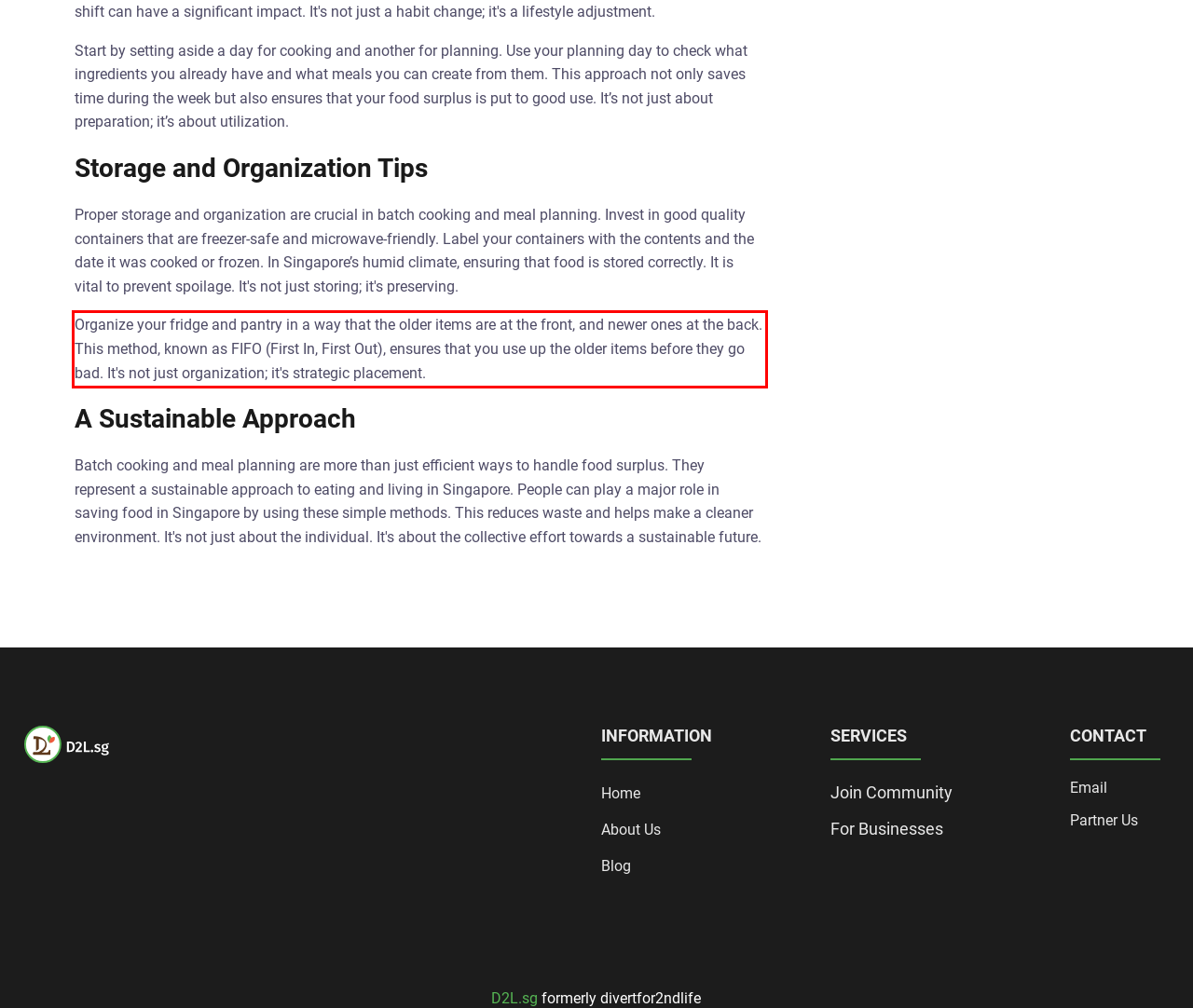Within the provided webpage screenshot, find the red rectangle bounding box and perform OCR to obtain the text content.

Organize your fridge and pantry in a way that the older items are at the front, and newer ones at the back. This method, known as FIFO (First In, First Out), ensures that you use up the older items before they go bad. It's not just organization; it's strategic placement.